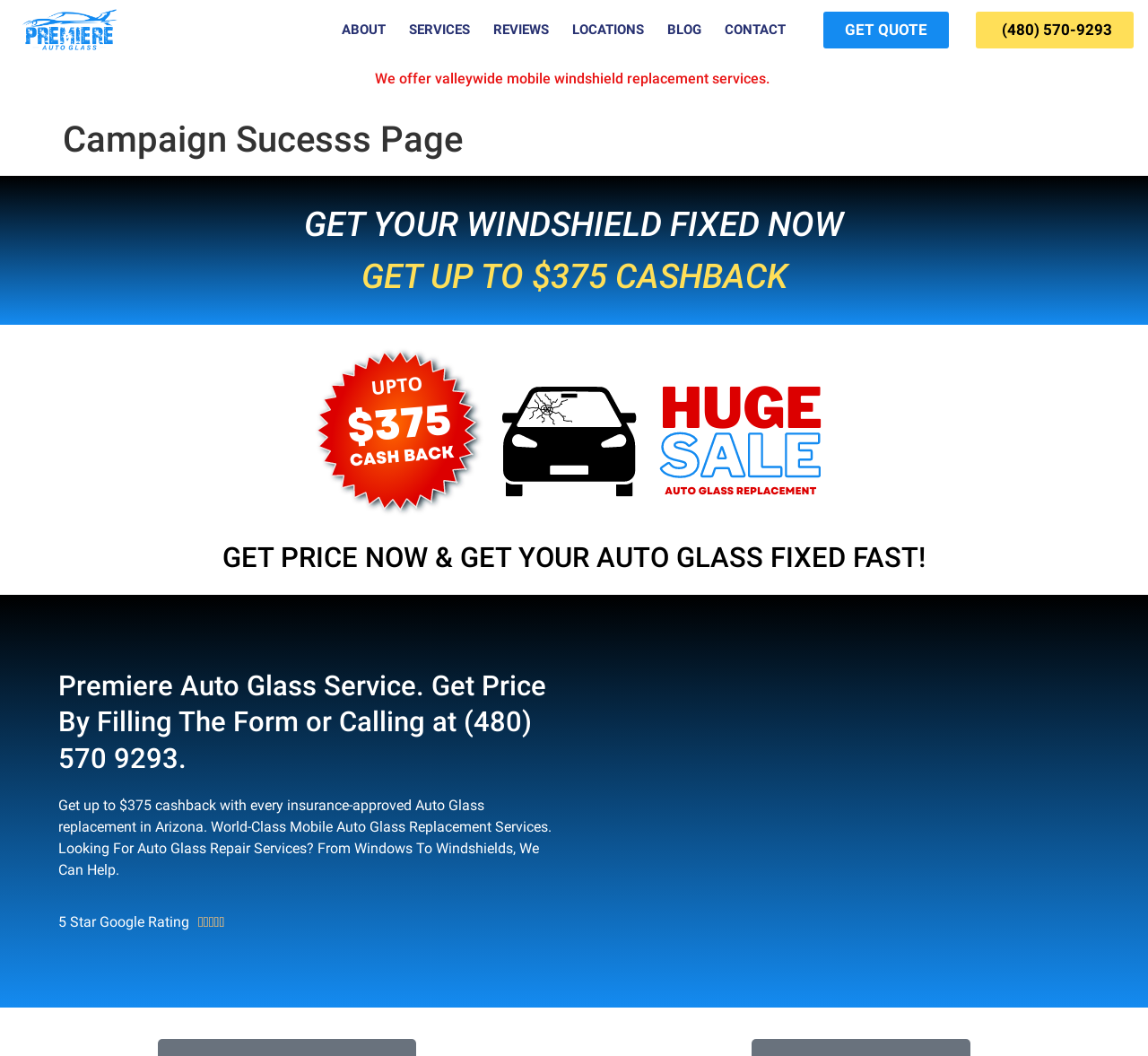Determine the heading of the webpage and extract its text content.

Campaign Sucesss Page